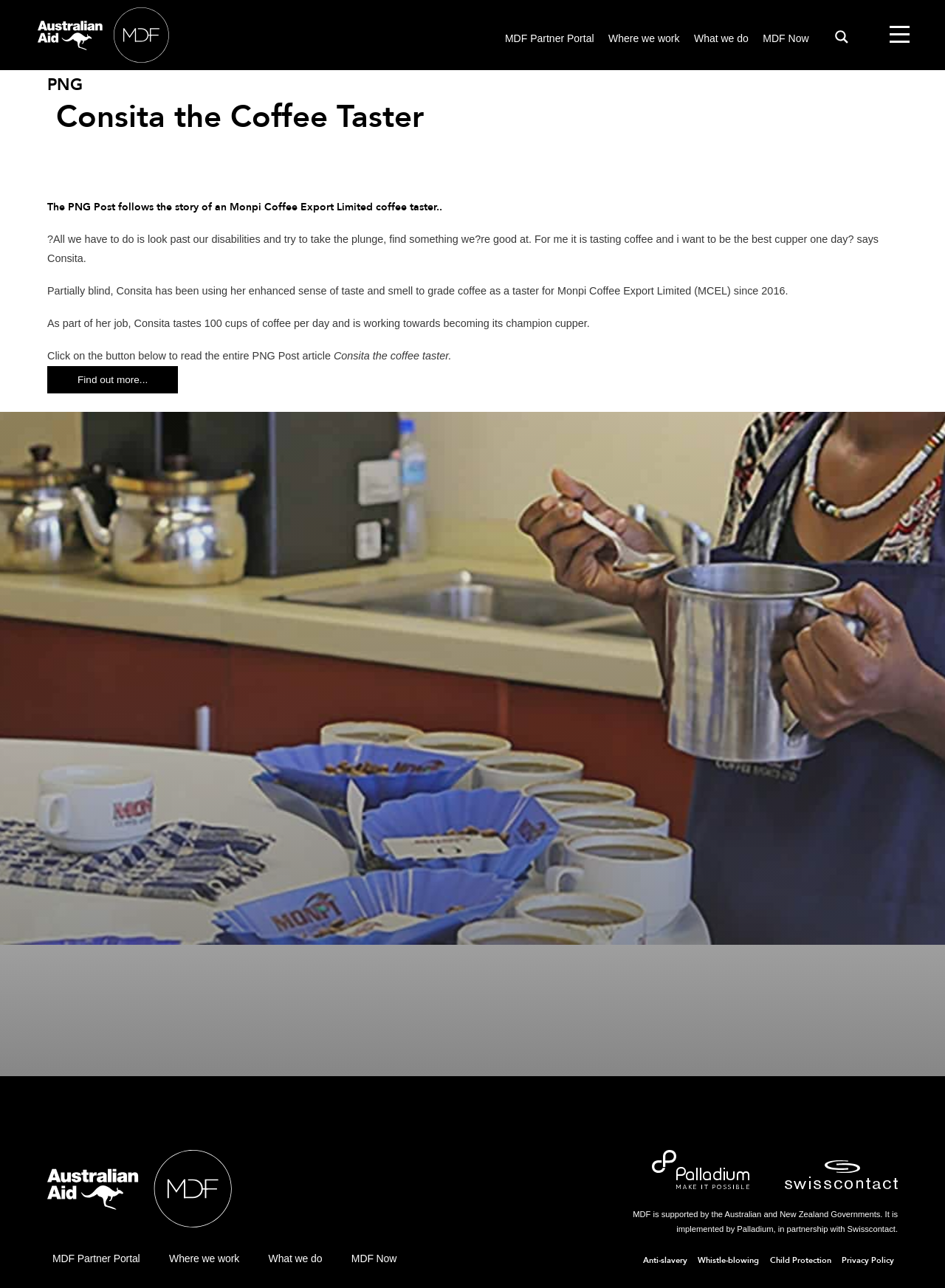With reference to the screenshot, provide a detailed response to the question below:
What is Consita's job?

Based on the webpage content, Consita is a coffee taster for Monpi Coffee Export Limited (MCEL) since 2016, and she tastes 100 cups of coffee per day.